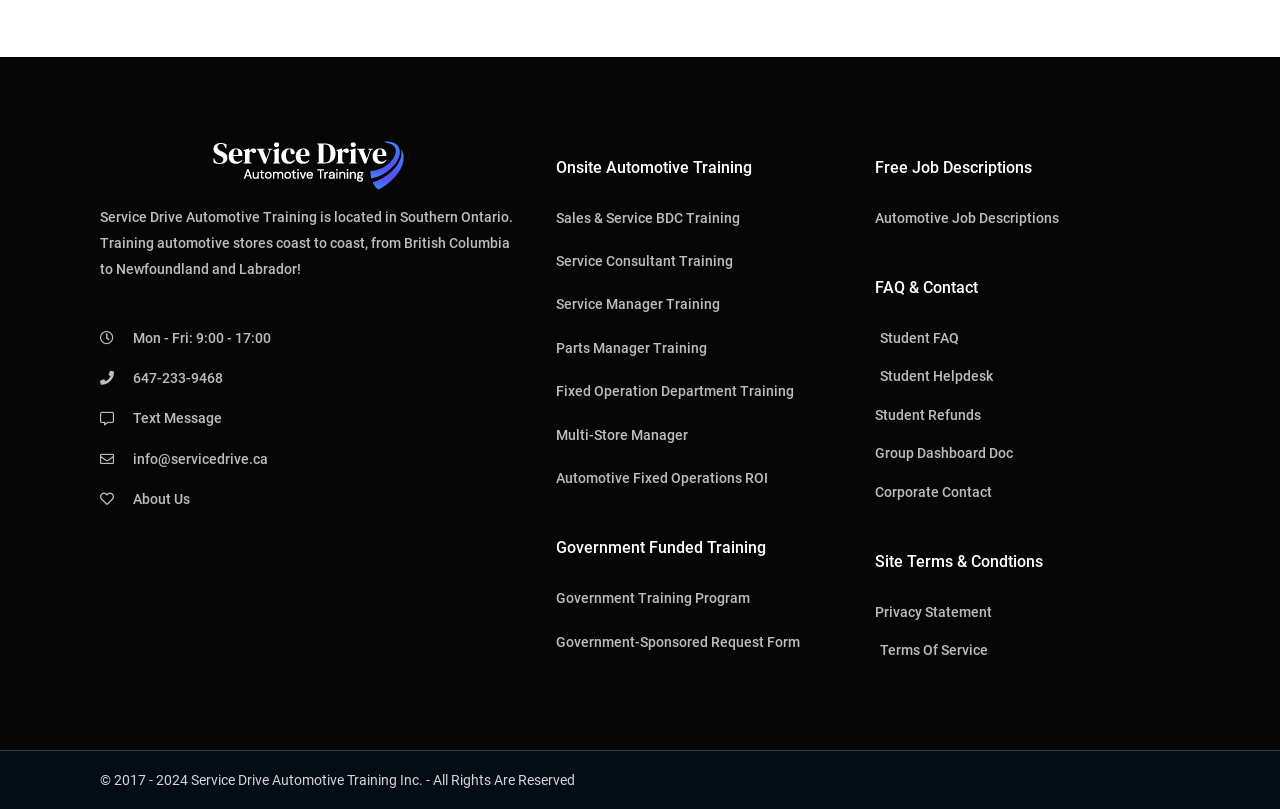What is the contact email of Service Drive Automotive Training?
Based on the screenshot, give a detailed explanation to answer the question.

The contact email of Service Drive Automotive Training can be found in the link element with the text 'info@servicedrive.ca'.